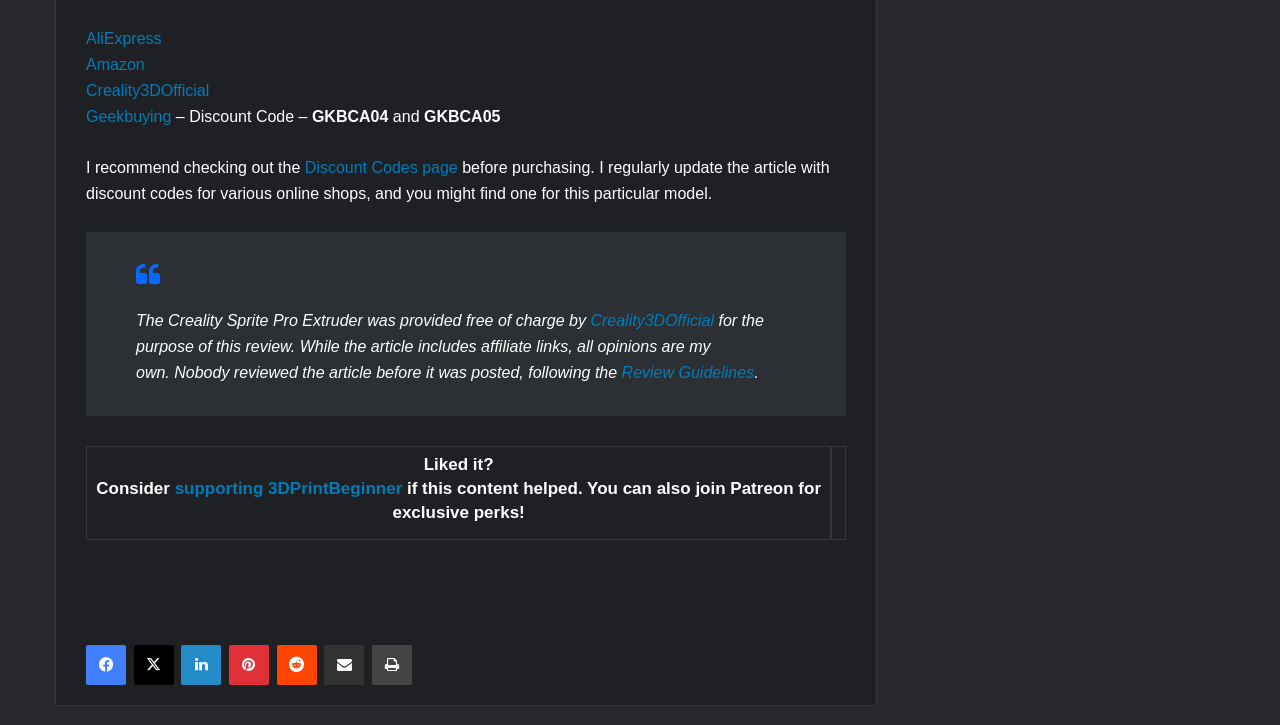Find the bounding box coordinates of the clickable element required to execute the following instruction: "Support 3DPrintBeginner on Patreon". Provide the coordinates as four float numbers between 0 and 1, i.e., [left, top, right, bottom].

[0.649, 0.615, 0.661, 0.745]